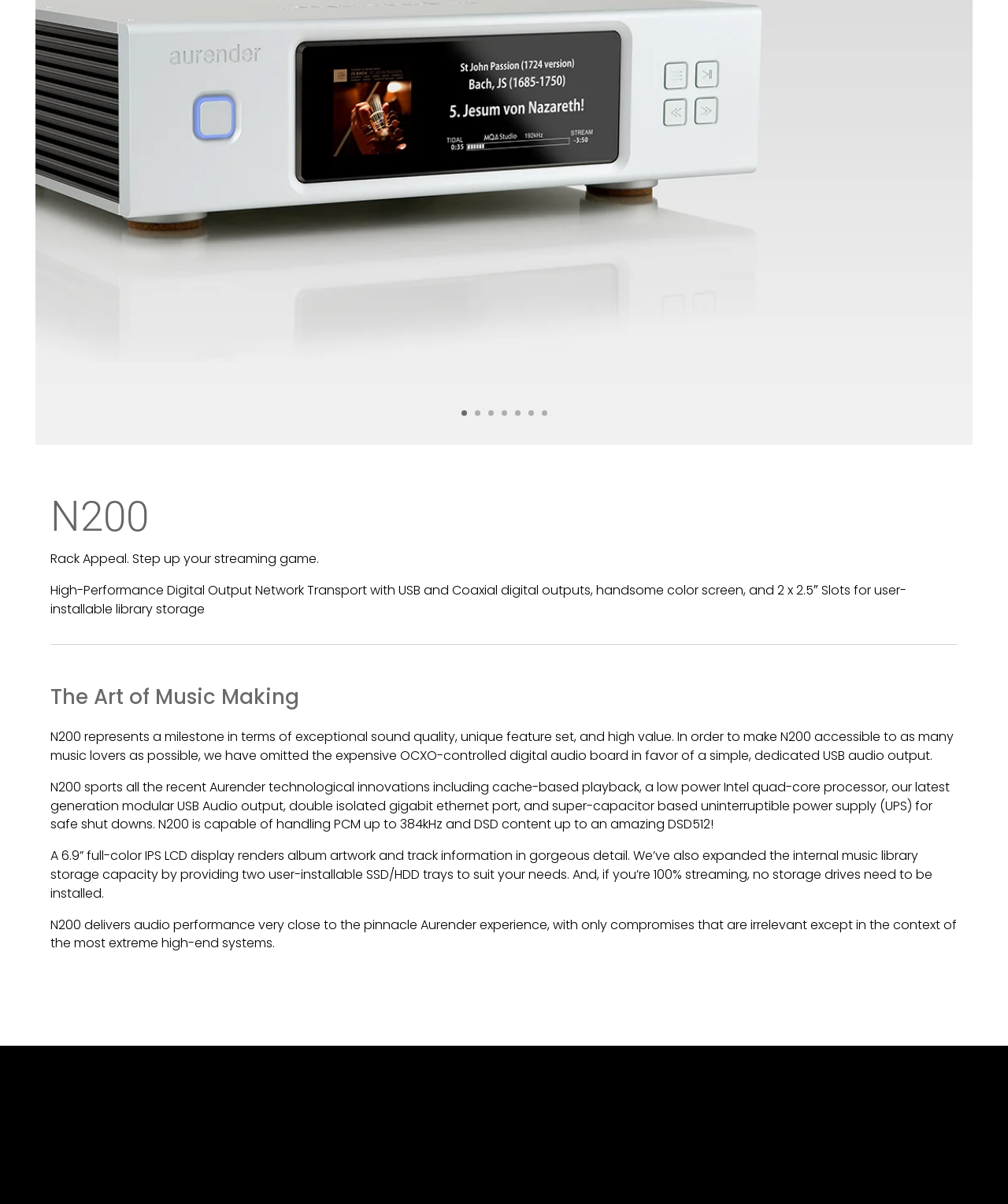Specify the bounding box coordinates (top-left x, top-left y, bottom-right x, bottom-right y) of the UI element in the screenshot that matches this description: Previous

[0.014, 0.118, 0.052, 0.15]